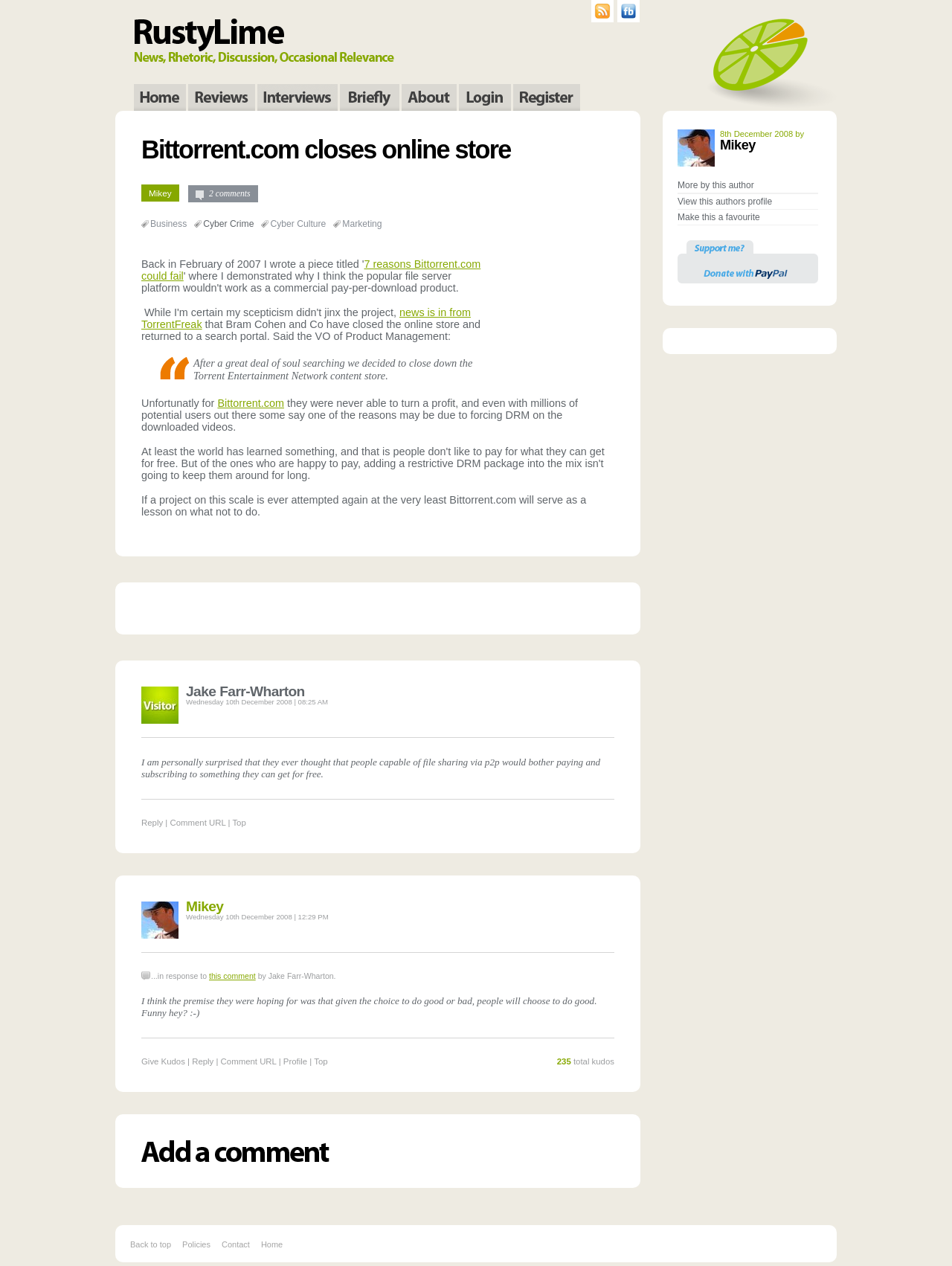Reply to the question with a single word or phrase:
What is the date of the first comment?

Wednesday 10th December 2008